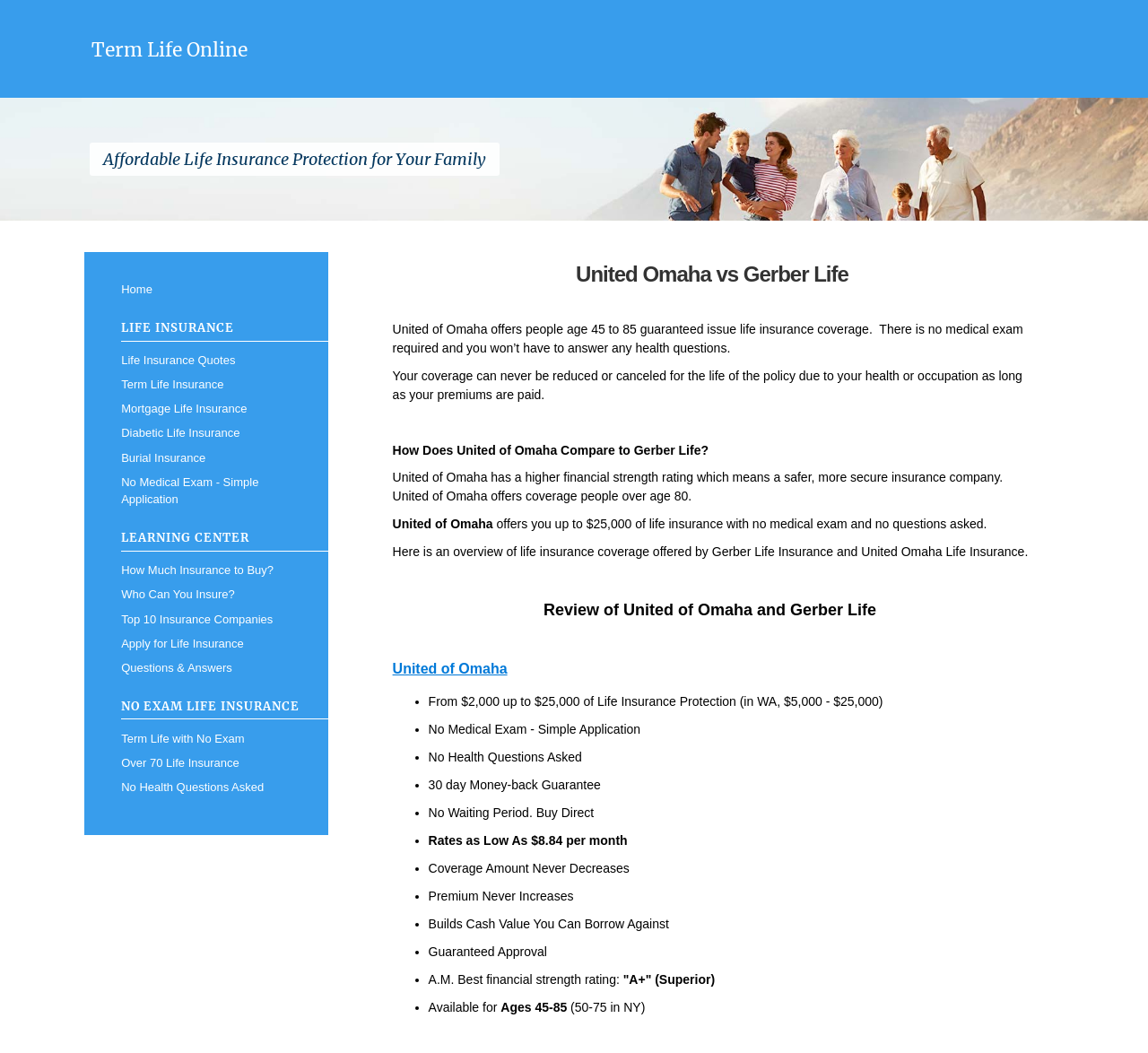Please determine the bounding box coordinates for the element that should be clicked to follow these instructions: "Visit United of Omaha".

[0.342, 0.628, 0.442, 0.642]